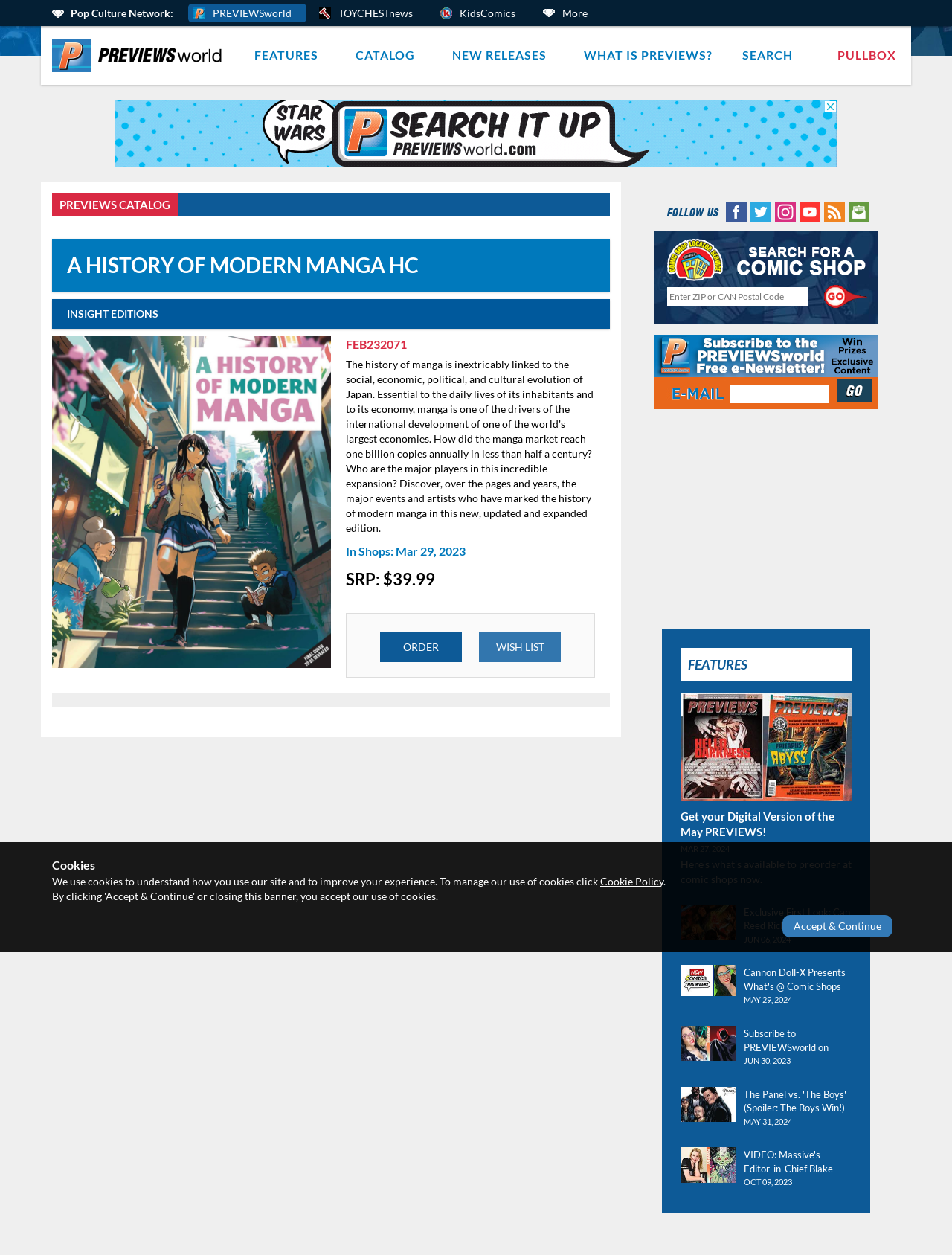Please provide a brief answer to the question using only one word or phrase: 
What is the name of the manga being featured?

A HISTORY OF MODERN MANGA HC